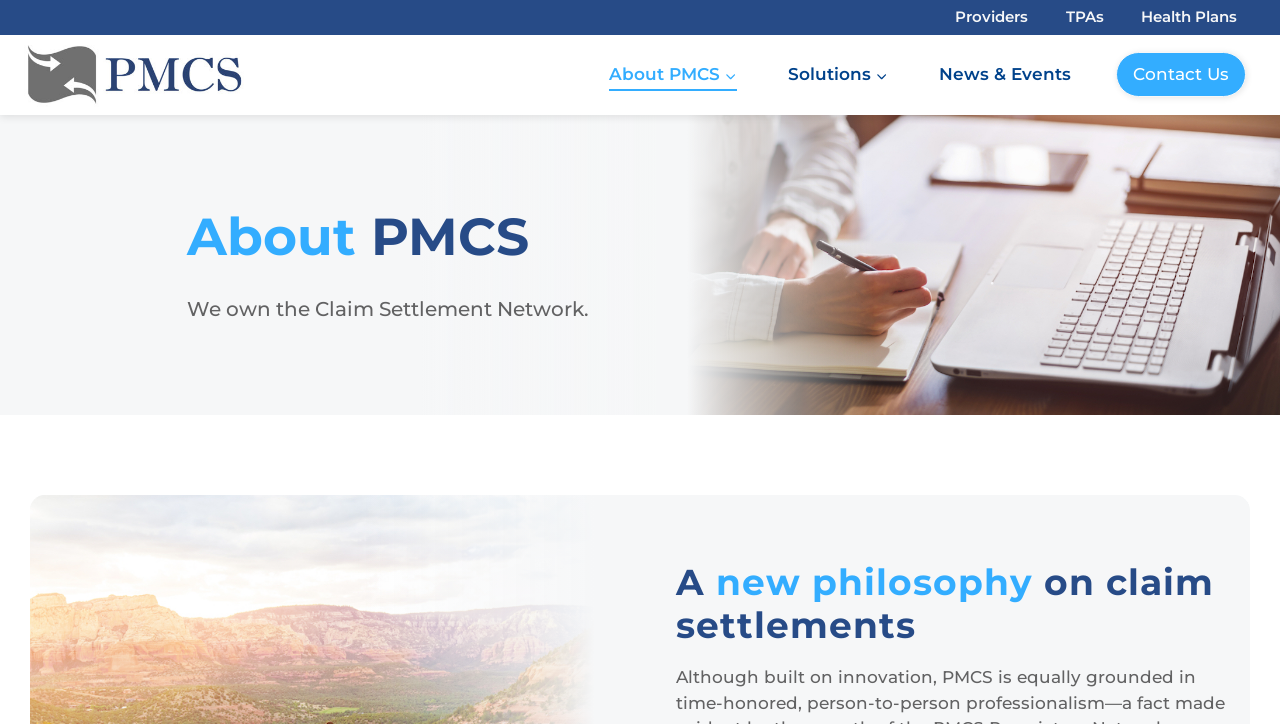Reply to the question with a brief word or phrase: What is the text of the first heading on the page?

About PMCS